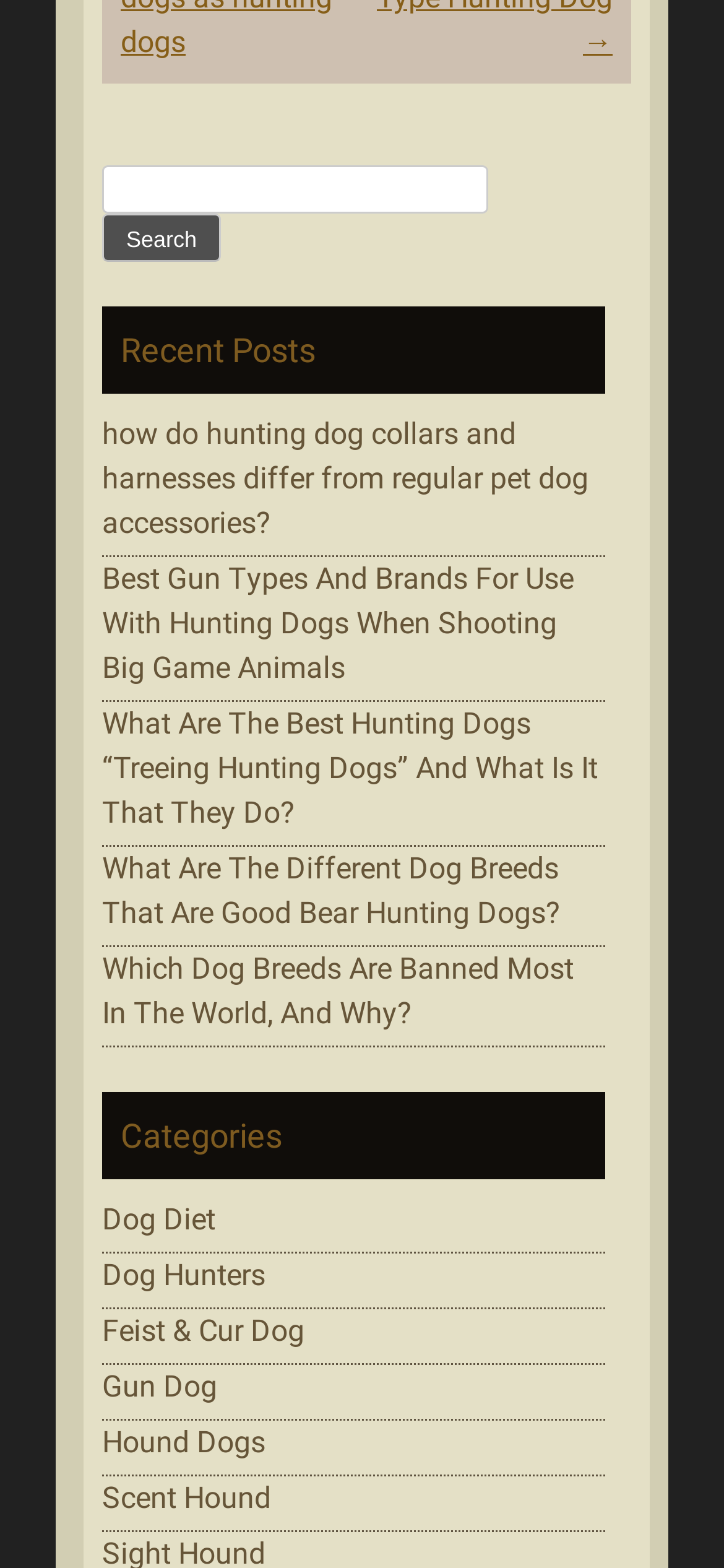Kindly determine the bounding box coordinates for the area that needs to be clicked to execute this instruction: "Learn about 'Gun Dog'".

[0.141, 0.873, 0.3, 0.896]